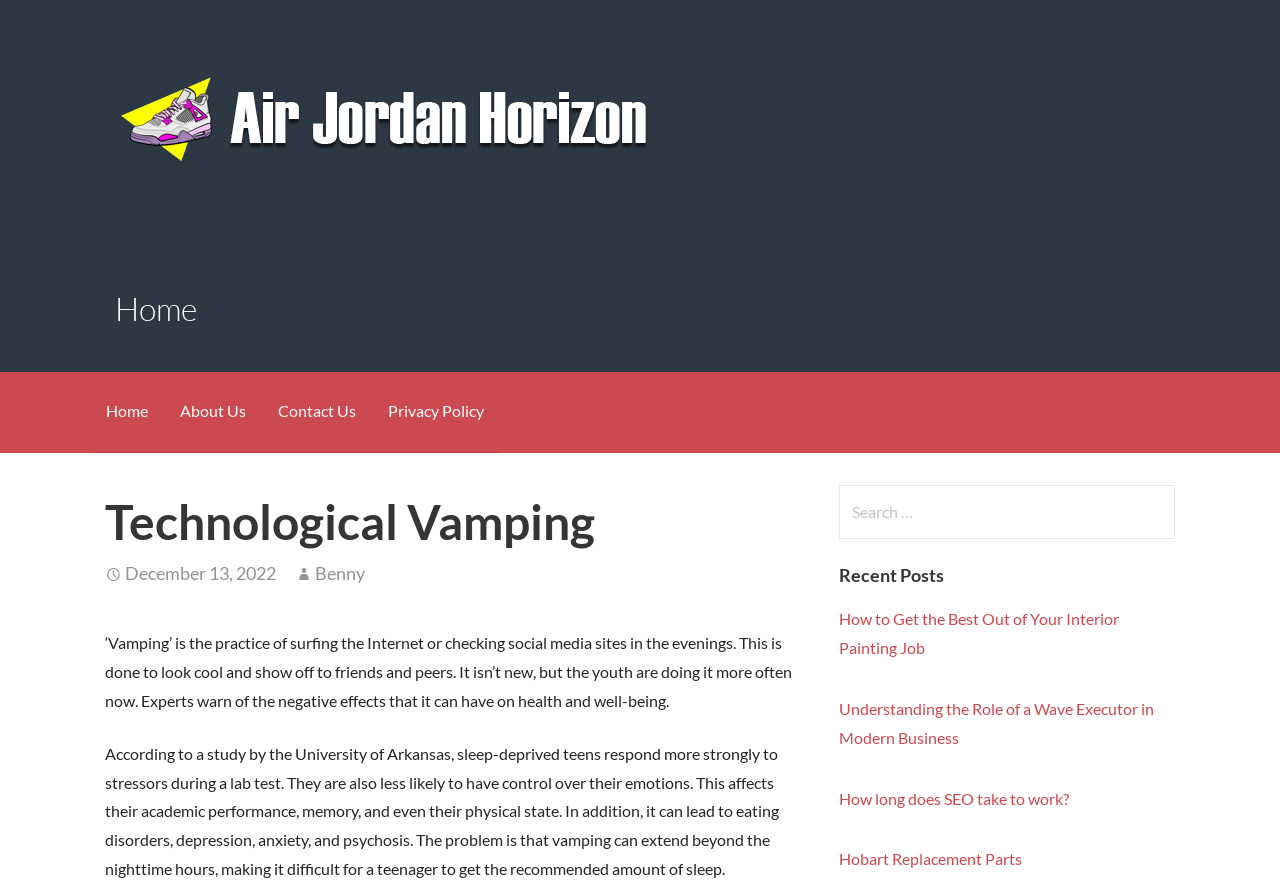Reply to the question below using a single word or brief phrase:
What is the title of the article below the image?

Vamping